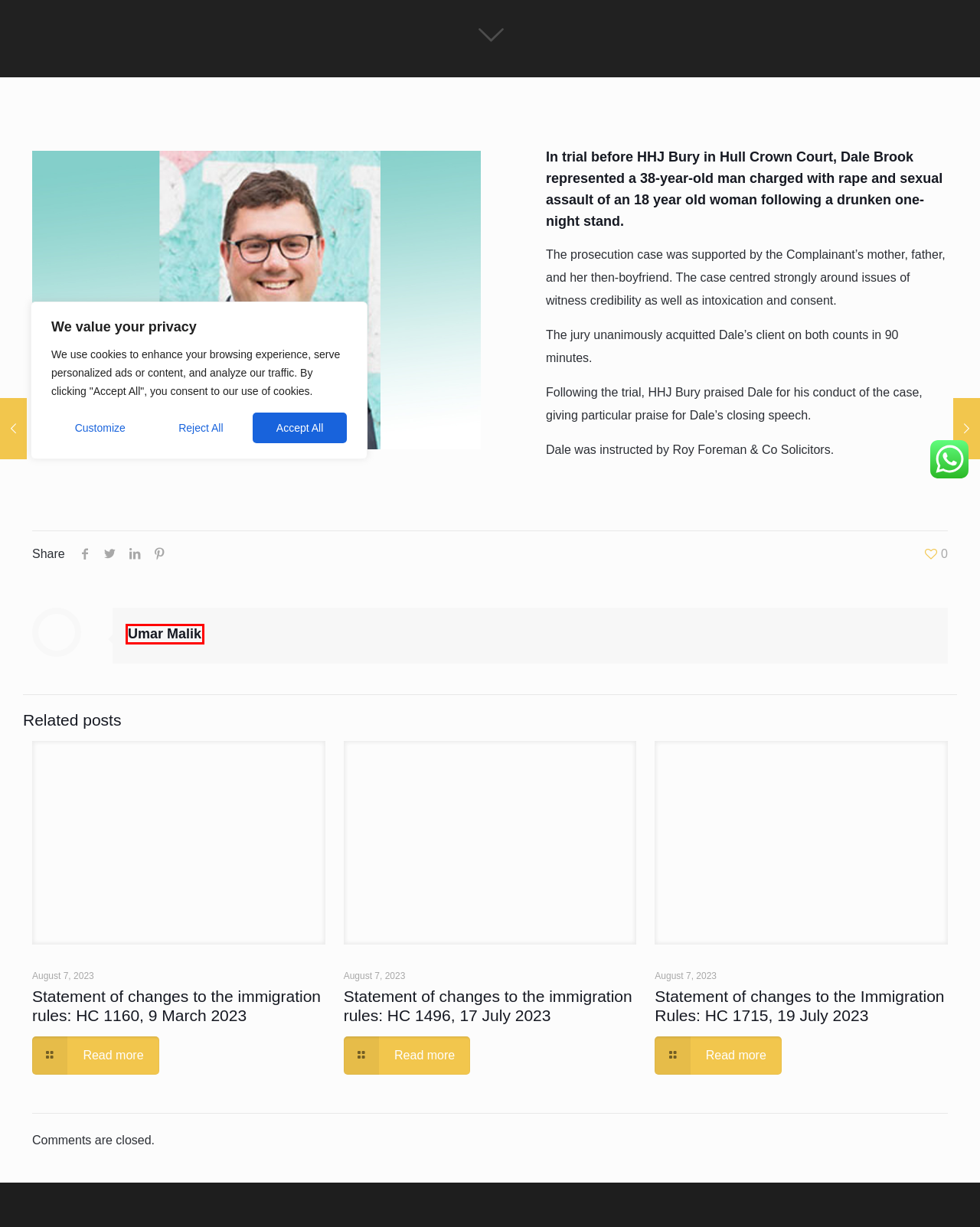Consider the screenshot of a webpage with a red bounding box and select the webpage description that best describes the new page that appears after clicking the element inside the red box. Here are the candidates:
A. Statement of changes to the Immigration Rules: HC 1715, 19 July 2023 - M2H Chambers
B. Richard Wright KC appointed Deputy High Court Judge - M2H Chambers
C. Statement of changes to the immigration rules: HC 1496, 17 July 2023 - M2H Chambers
D. Umar Malik, Author at M2H Chambers
E. Fee - M2H Chambers
F. Statement of changes to the immigration rules: HC 1160, 9 March 2023 - M2H Chambers
G. Contact - M2H Chambers
H. Past, Present, and Future Developments in Sports Law - M2H Chambers

D